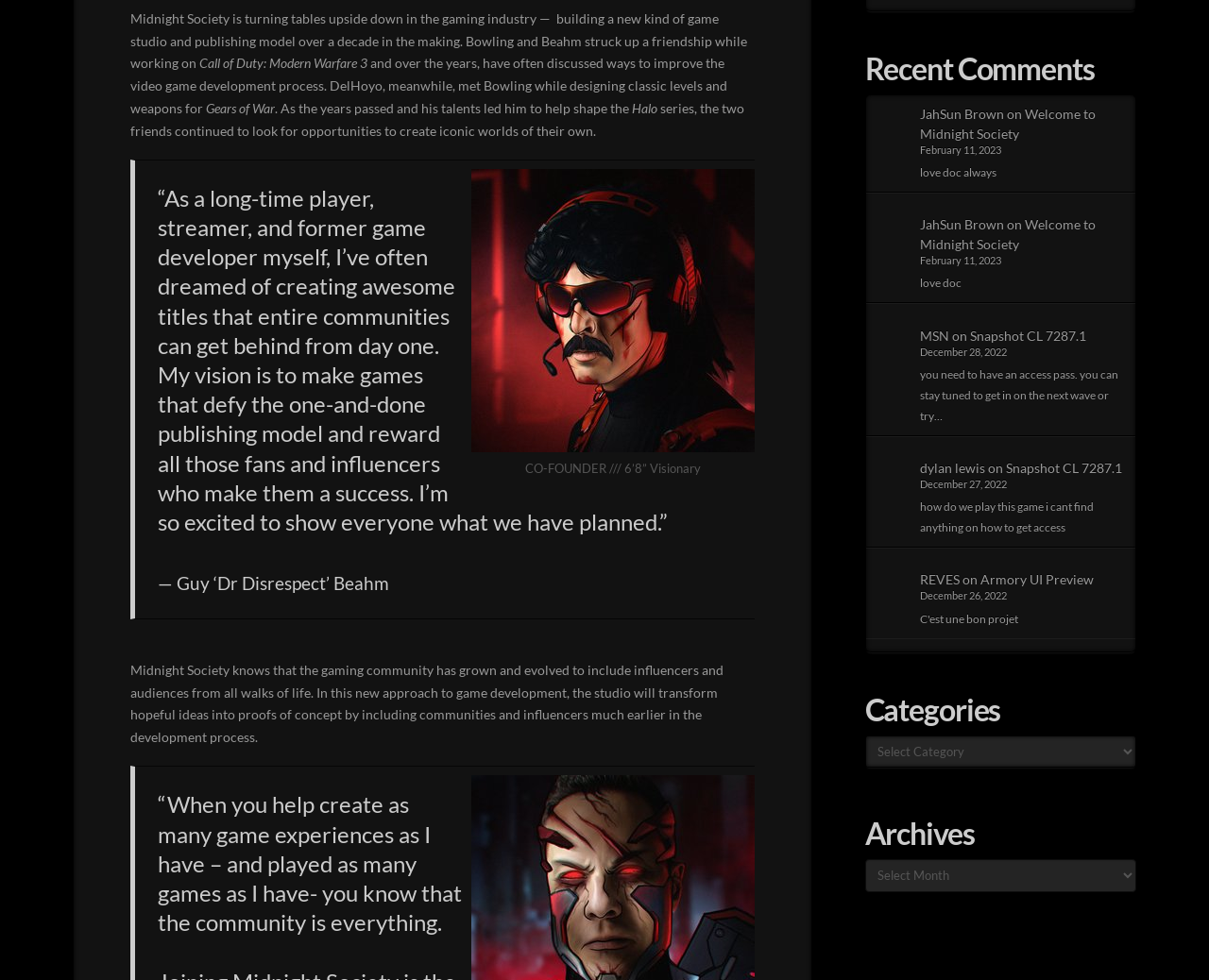Given the element description, predict the bounding box coordinates in the format (top-left x, top-left y, bottom-right x, bottom-right y). Make sure all values are between 0 and 1. Here is the element description: Welcome to Midnight Society

[0.761, 0.108, 0.906, 0.144]